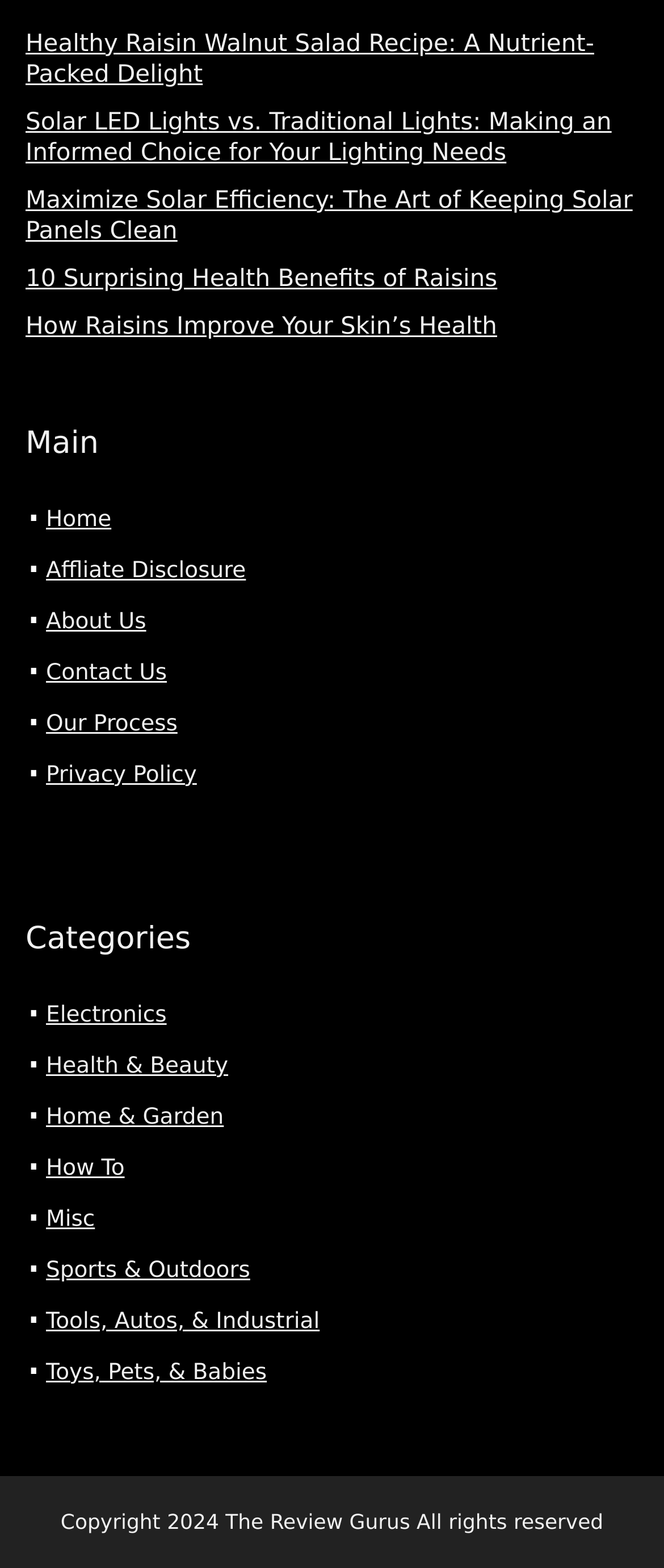How many navigation links are listed at the top?
From the image, provide a succinct answer in one word or a short phrase.

6